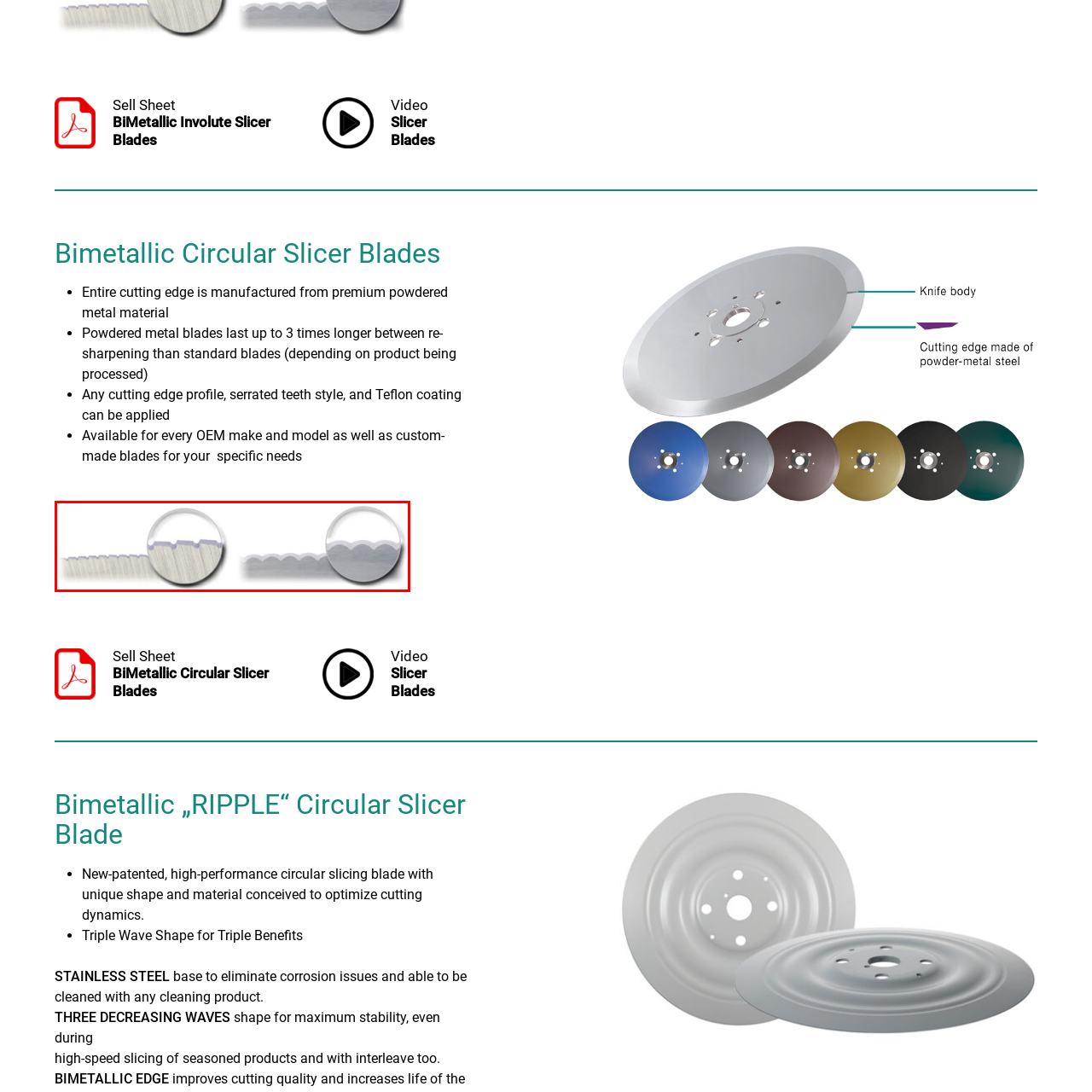What is the purpose of the smooth, rounded edge on the right blade?
Consider the portion of the image within the red bounding box and answer the question as detailed as possible, referencing the visible details.

The caption explains that the smooth, rounded edge on the right blade facilitates clean slicing through various materials, highlighting its specialized application in food processing or manufacturing environments.